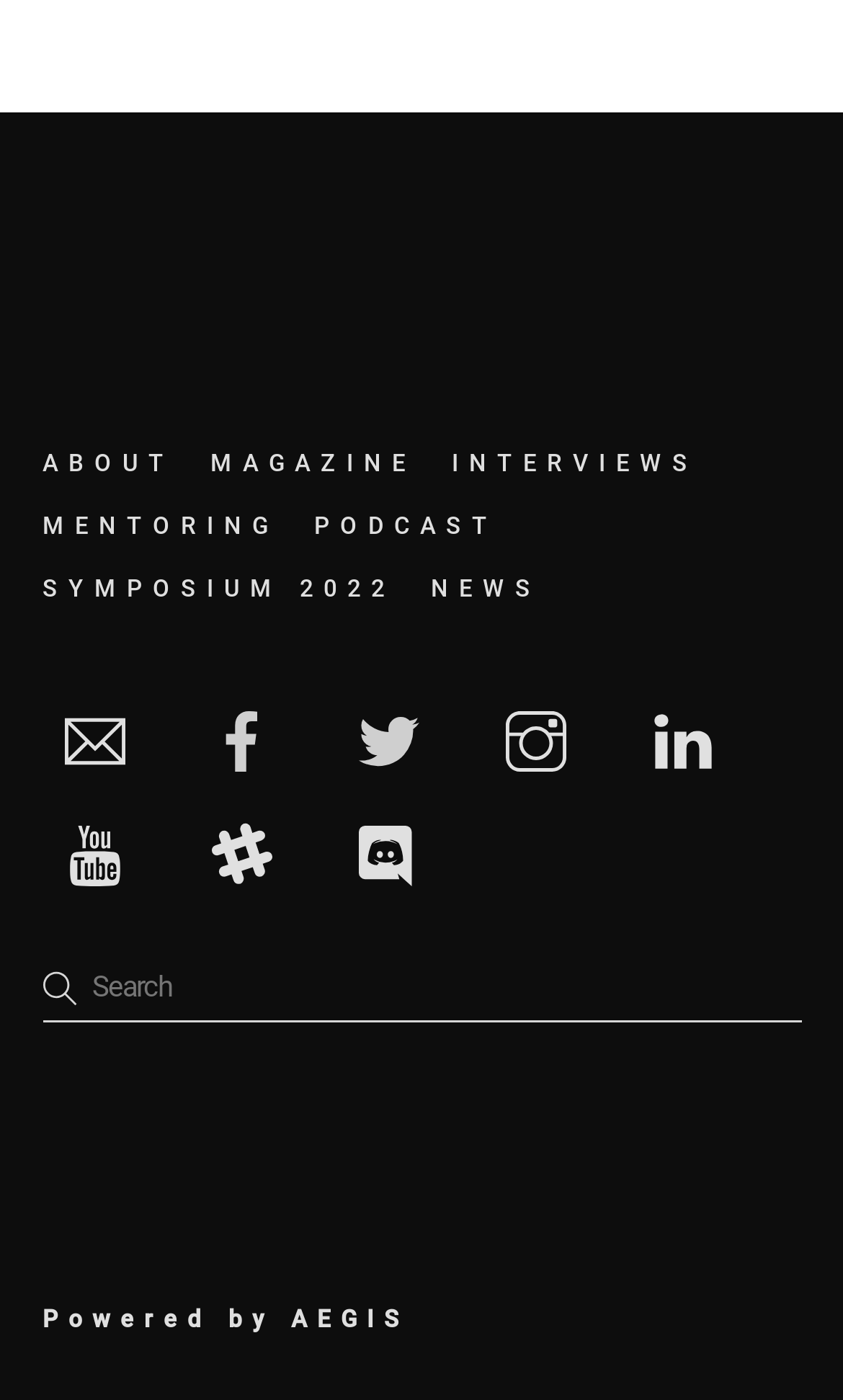Could you find the bounding box coordinates of the clickable area to complete this instruction: "browse November 2023"?

None